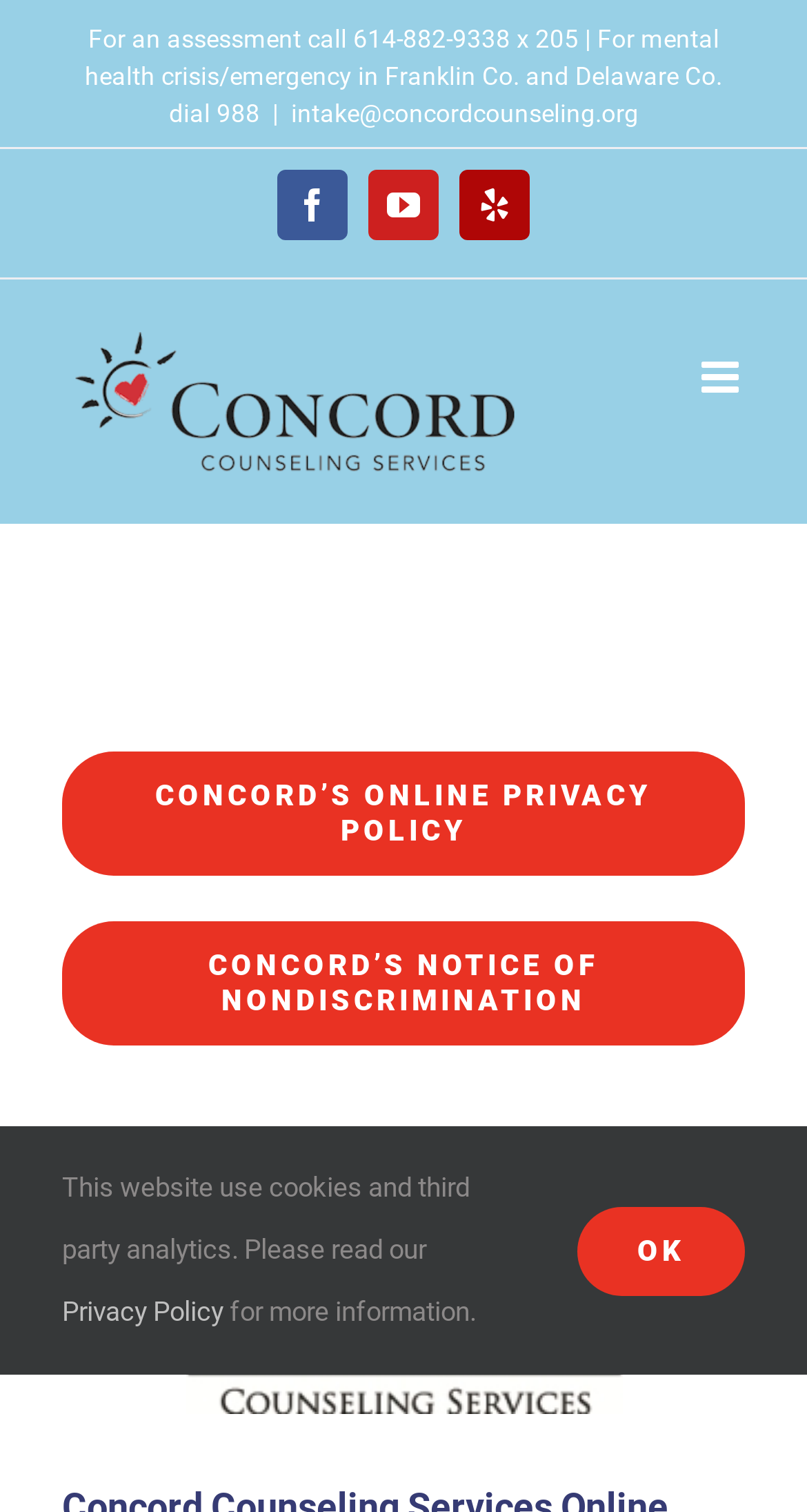What social media platforms are linked on this webpage?
Using the image as a reference, deliver a detailed and thorough answer to the question.

The social media platforms linked on this webpage can be found in the links section, which includes Facebook, YouTube, and Yelp. These links are represented by their respective icons.